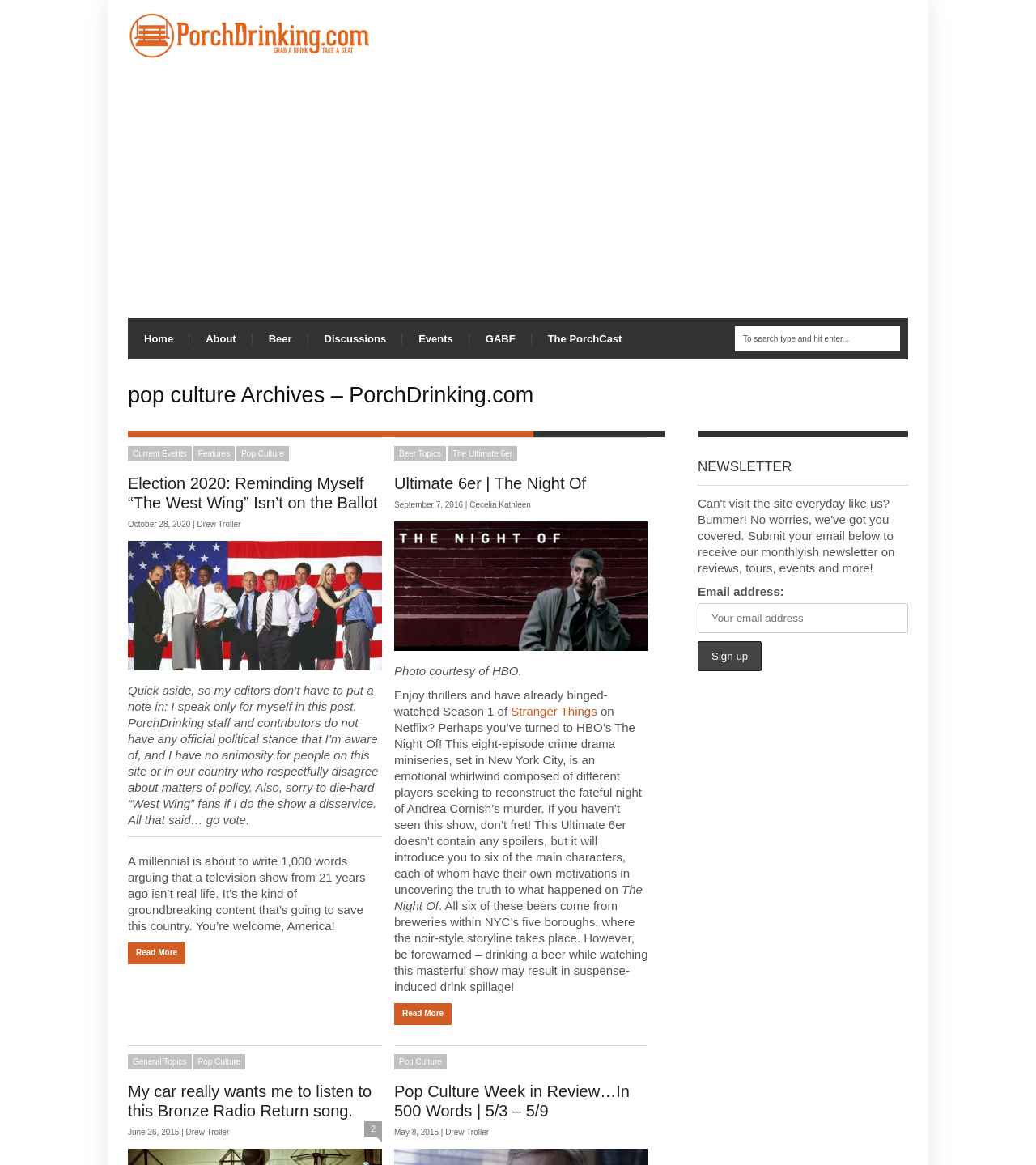Determine the bounding box coordinates of the region to click in order to accomplish the following instruction: "Click on the 'Home' link". Provide the coordinates as four float numbers between 0 and 1, specifically [left, top, right, bottom].

[0.123, 0.273, 0.183, 0.309]